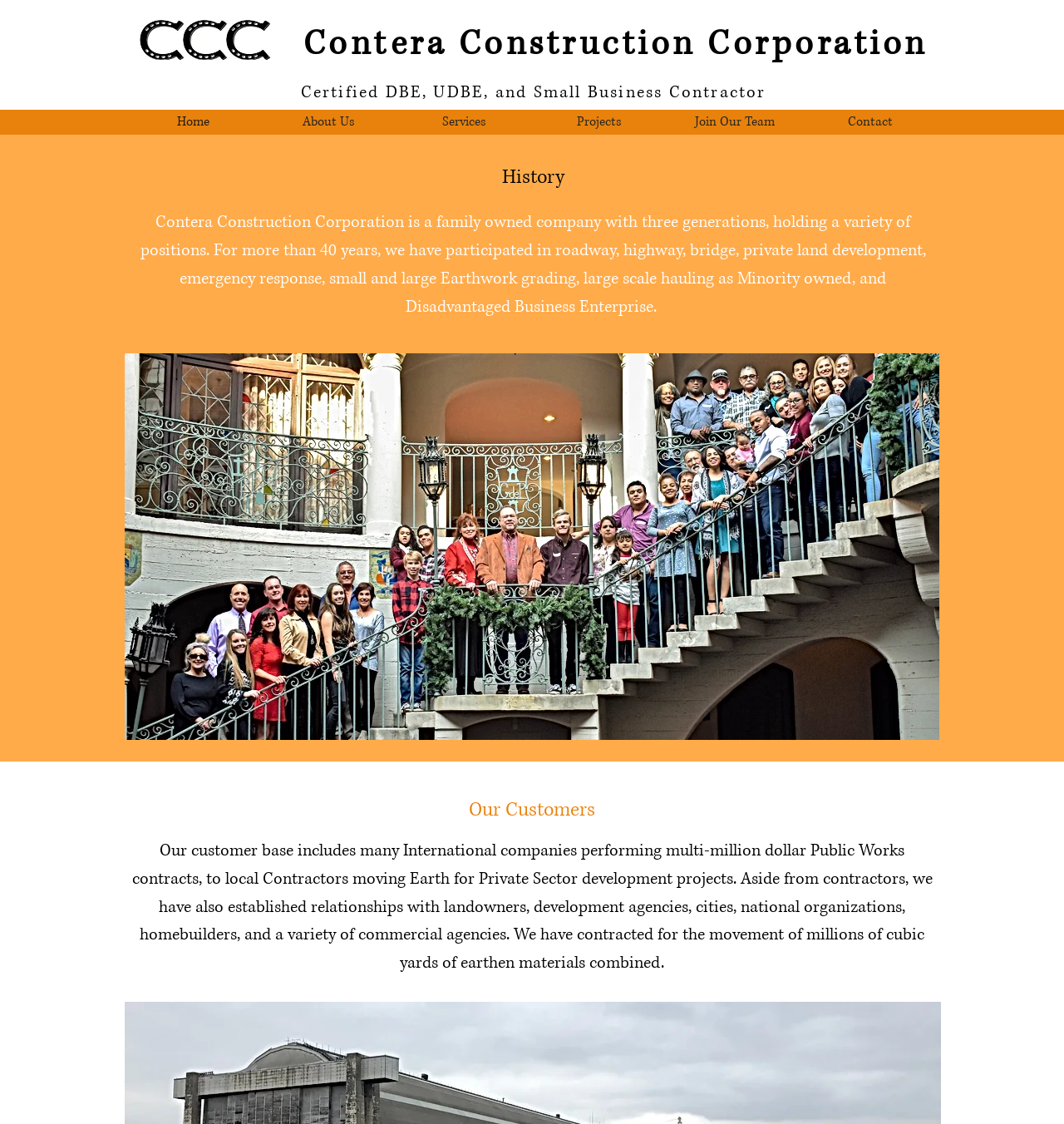What is the scope of Contera Construction Corporation's customer base?
Based on the screenshot, respond with a single word or phrase.

International companies, local contractors, landowners, development agencies